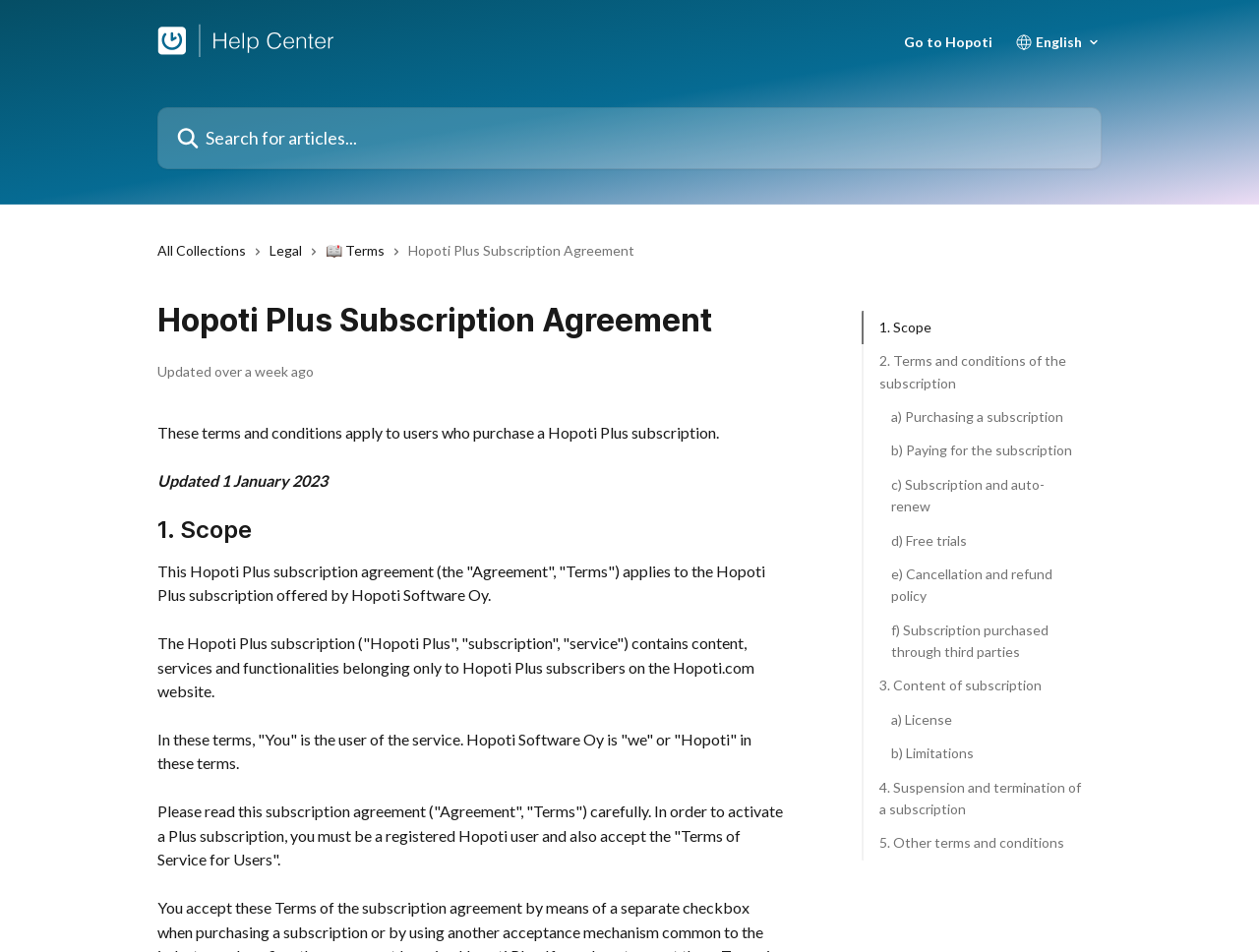Please identify the bounding box coordinates of the element that needs to be clicked to perform the following instruction: "View All Collections".

[0.125, 0.252, 0.202, 0.275]